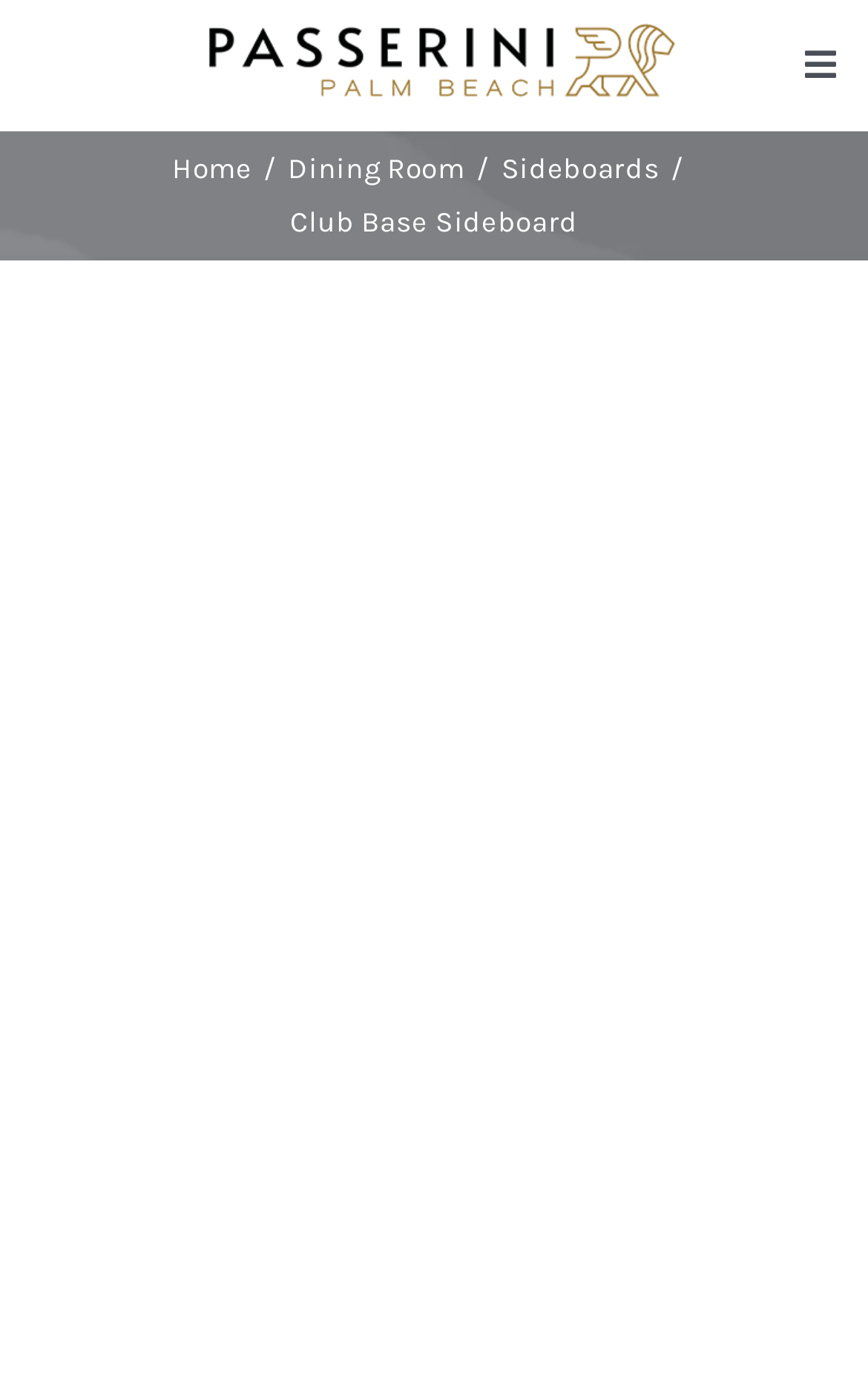How many navigation links are in the main menu?
Look at the screenshot and give a one-word or phrase answer.

3